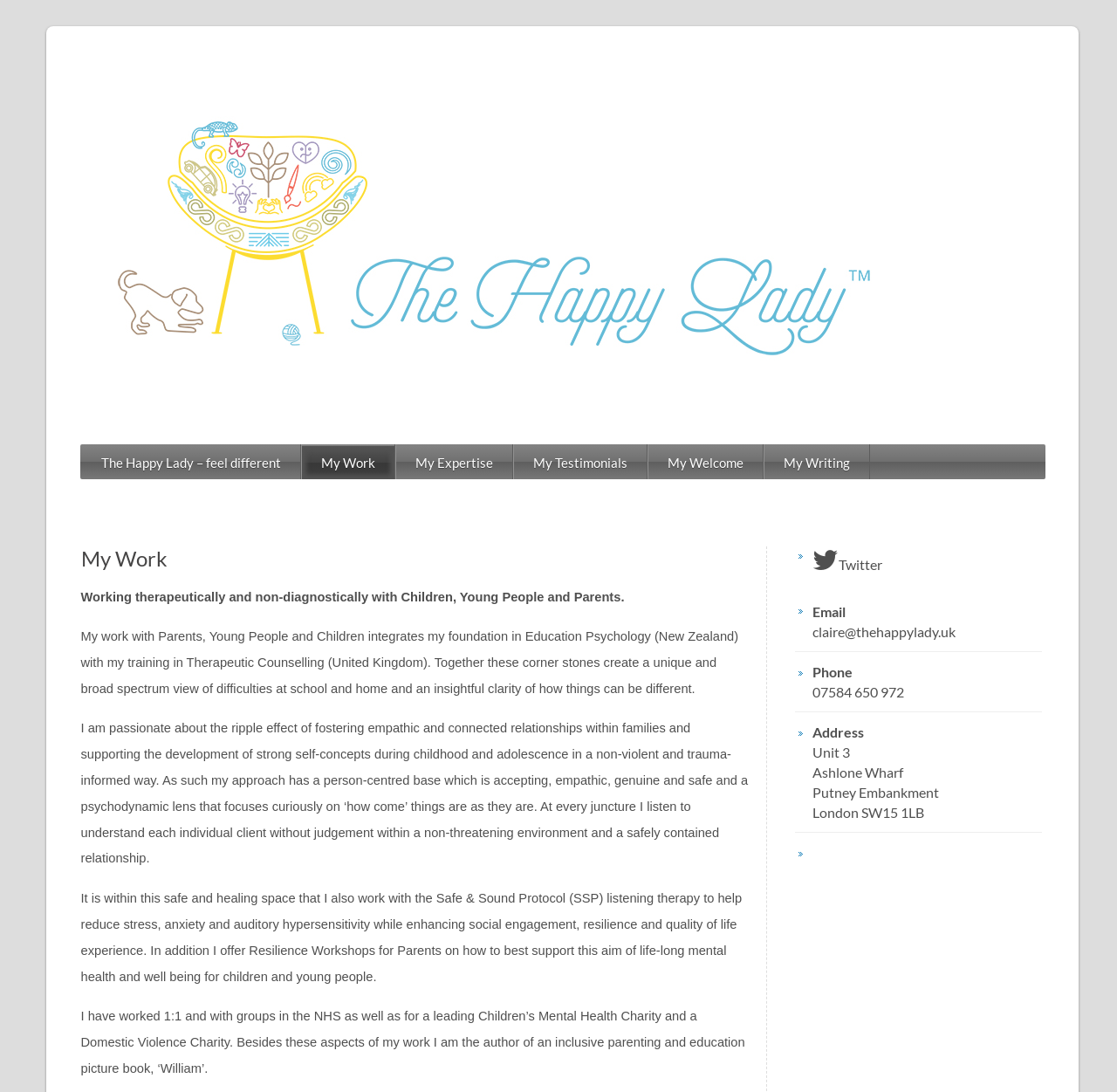What is the therapist's location?
Using the information from the image, give a concise answer in one word or a short phrase.

Unit 3, Ashlone Wharf, Putney Embankment, London SW15 1LB